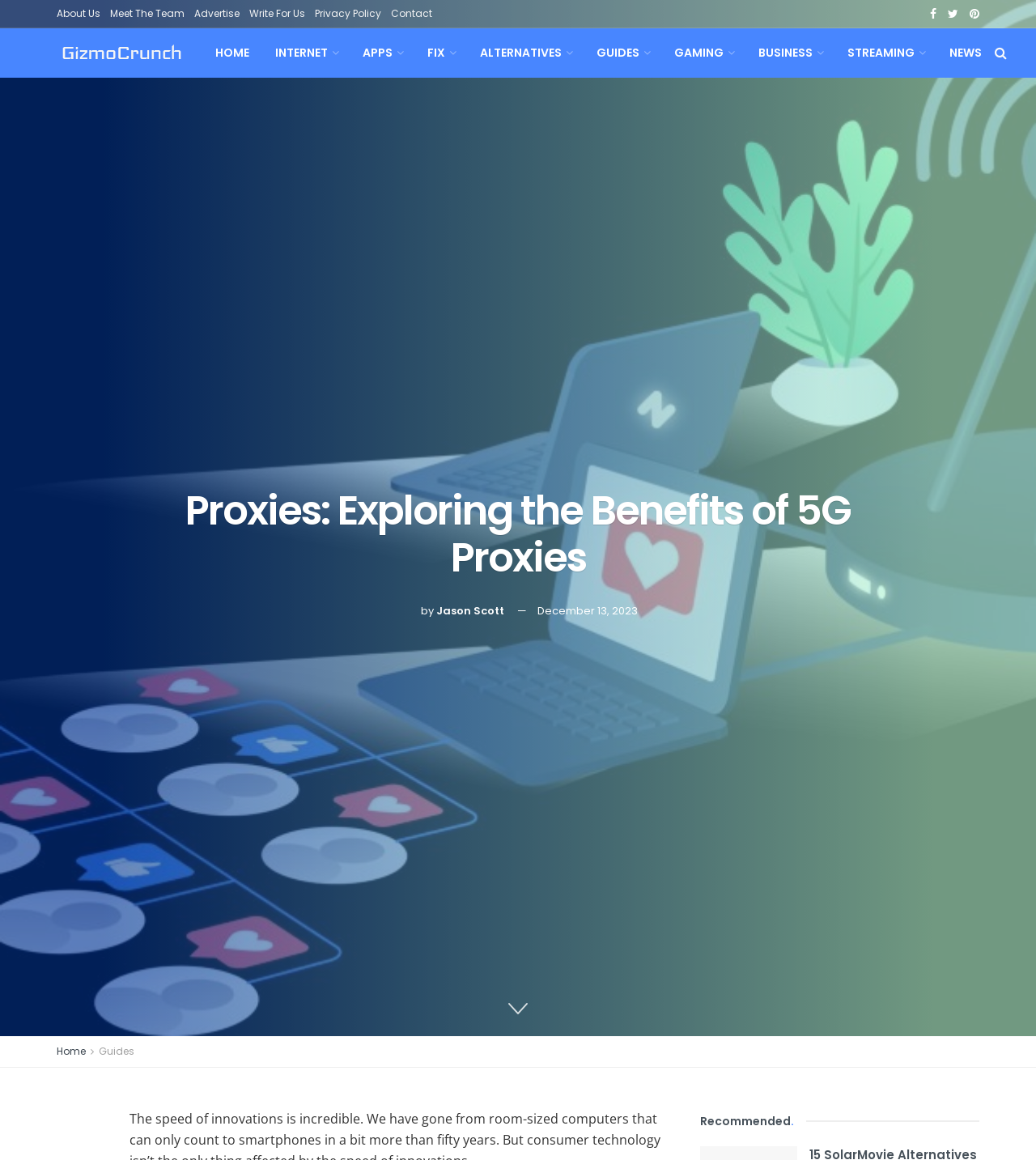Kindly determine the bounding box coordinates for the area that needs to be clicked to execute this instruction: "check the recommended section".

[0.676, 0.956, 0.778, 0.978]